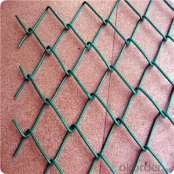What is the purpose of the wire mesh?
Please elaborate on the answer to the question with detailed information.

The wire mesh is designed for various applications including security fencing, garden boundaries, and animal enclosures, effectively combining functionality with a clean appearance. This suggests that the primary purpose of the wire mesh is for fencing applications.